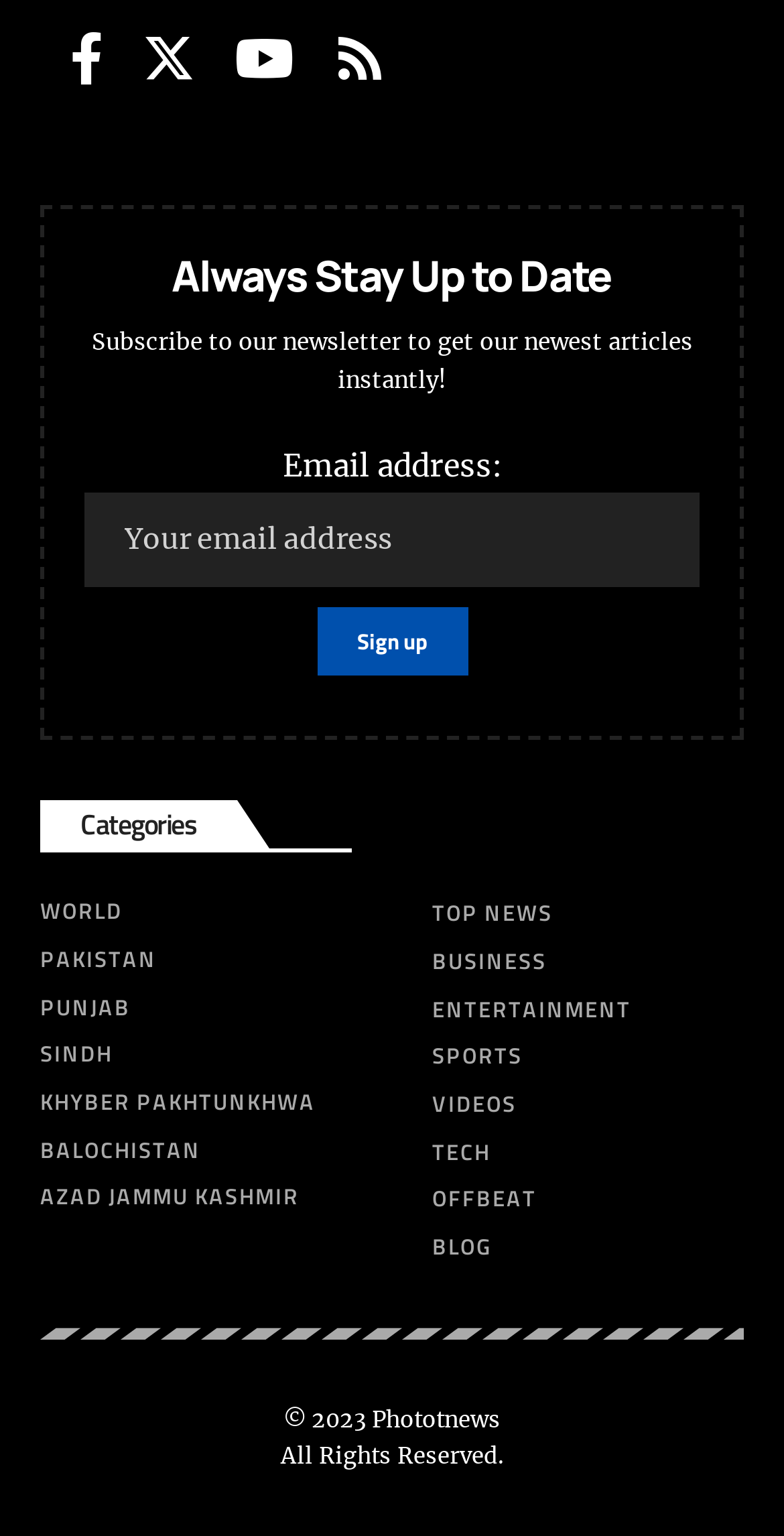Specify the bounding box coordinates of the area that needs to be clicked to achieve the following instruction: "Read TOP NEWS".

[0.551, 0.583, 0.949, 0.607]